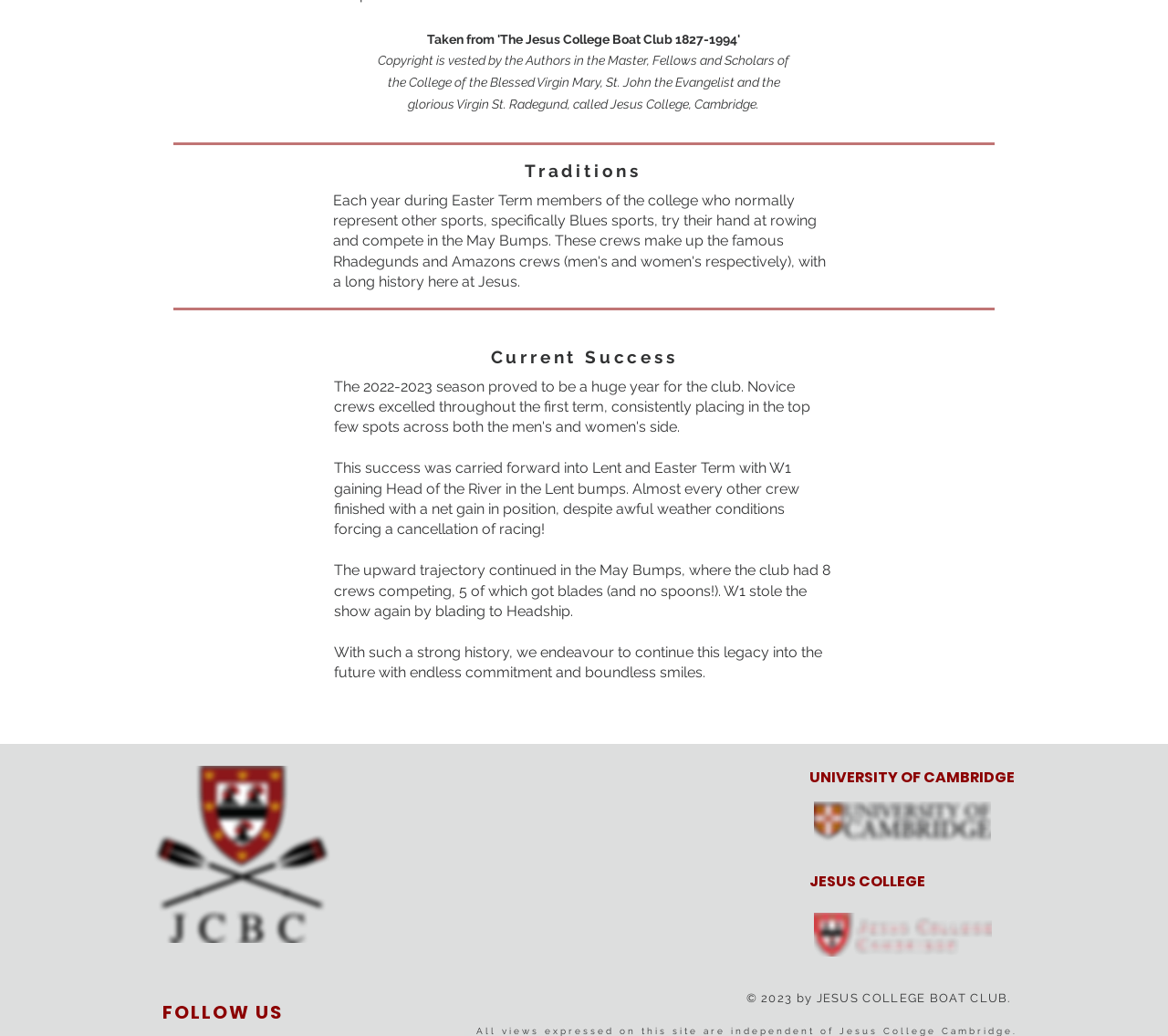Provide a short, one-word or phrase answer to the question below:
What is the purpose of the boat club?

Rowing